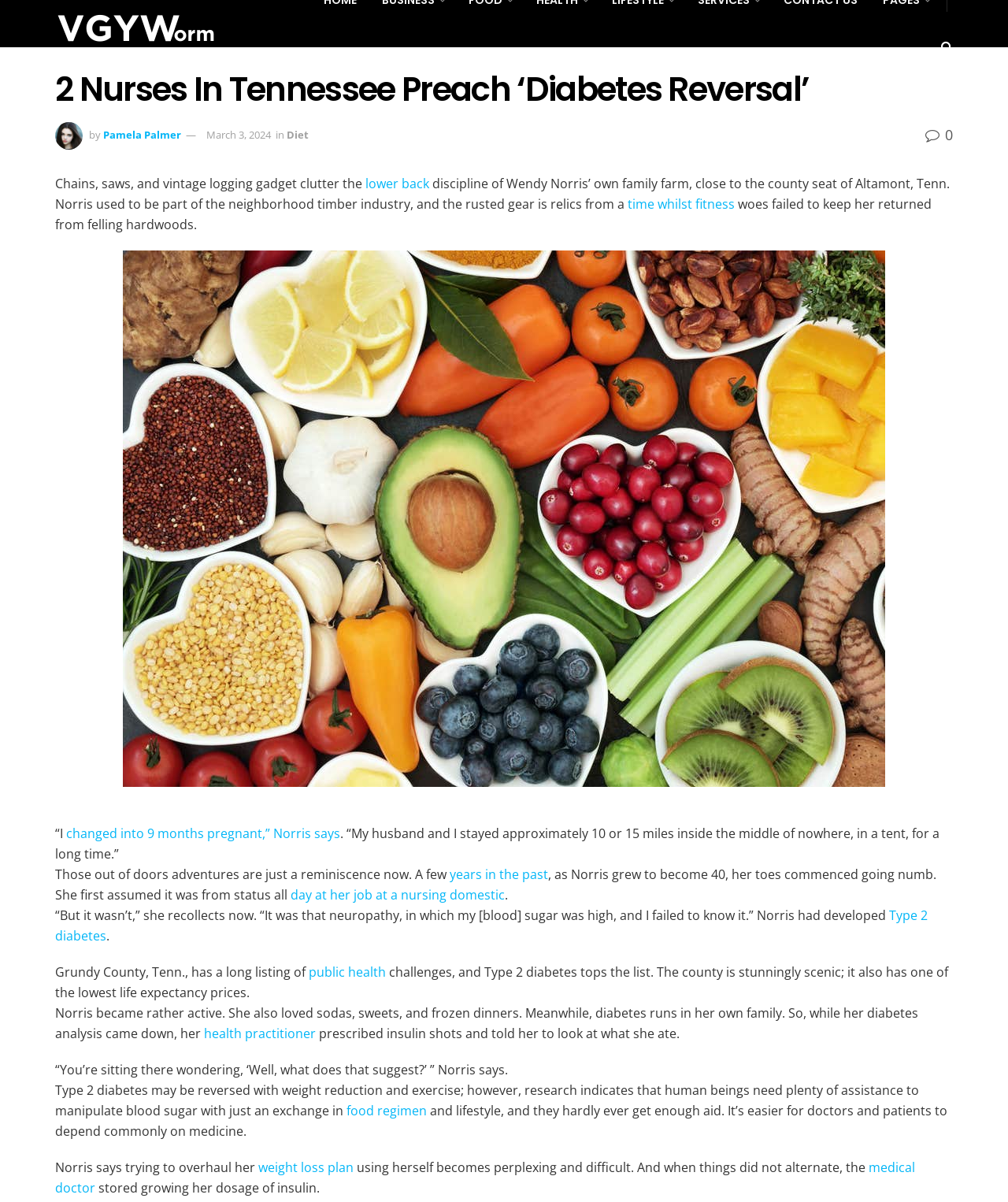Describe all the visual and textual components of the webpage comprehensively.

This webpage appears to be a news article or blog post about two nurses in Tennessee who preach "diabetes reversal." At the top of the page, there is a heading with the title of the article, accompanied by a small icon and an image of a person, likely Pamela Palmer. Below this, there is a brief description of the article, which mentions chains, saws, and vintage logging gadgets cluttering the lower back discipline of Wendy Norris' family farm.

The main content of the article is divided into several paragraphs, each with a mix of static text and links. The text describes Wendy Norris' experience with diabetes, including her initial symptoms, diagnosis, and struggles with managing her blood sugar levels. There are also links to related topics, such as "Diet," "Type 2 diabetes," and "public health."

Throughout the article, there are several images, including one of "Healthy Foods" that takes up a significant portion of the page. The images are scattered throughout the text, often breaking up the paragraphs.

At the bottom of the page, there are more links and text, including a quote from Norris about trying to overhaul her diet and lifestyle. The final sentence mentions the doctor increasing her dosage of insulin.

Overall, the webpage appears to be a well-structured and informative article about diabetes and its management, with a focus on Wendy Norris' personal experience.